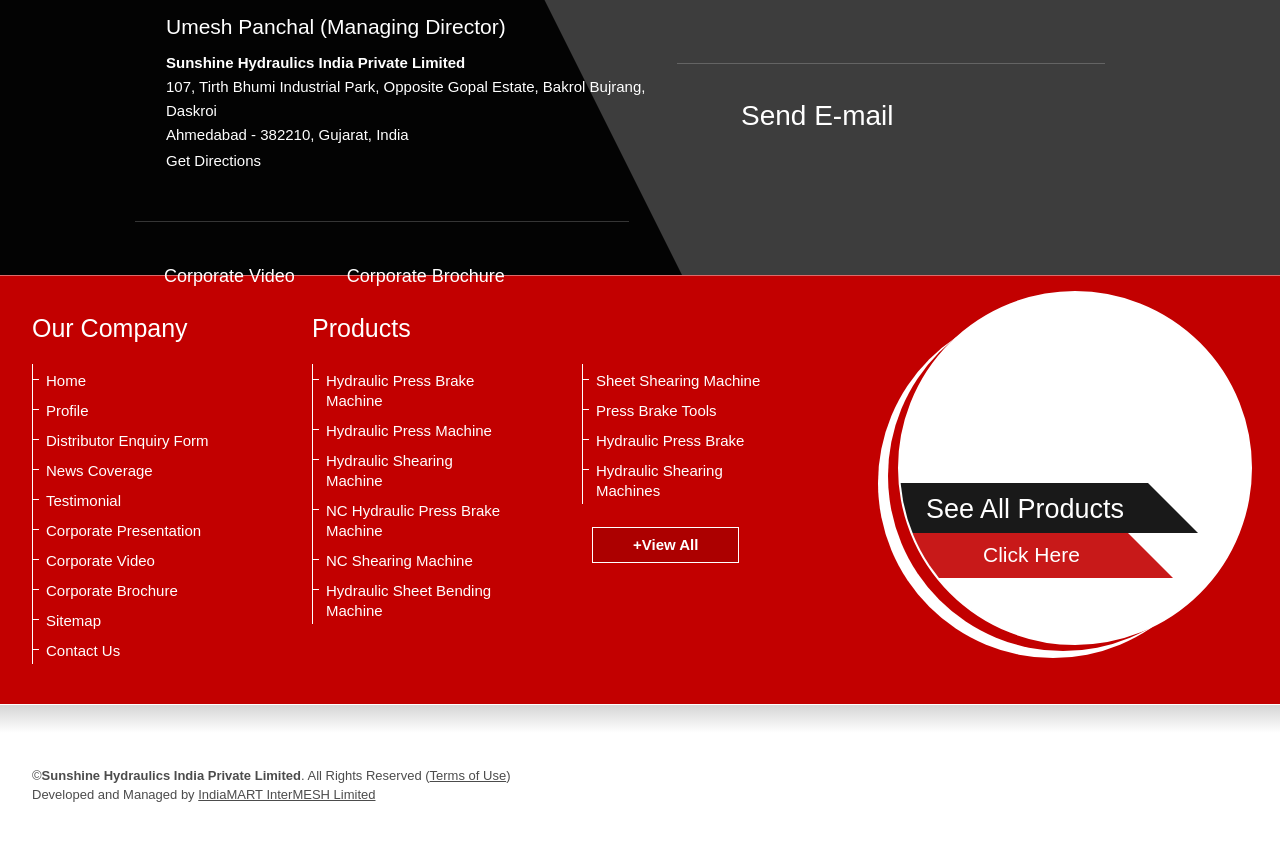Identify the bounding box of the HTML element described as: "Press Brake Tools".

[0.458, 0.475, 0.611, 0.499]